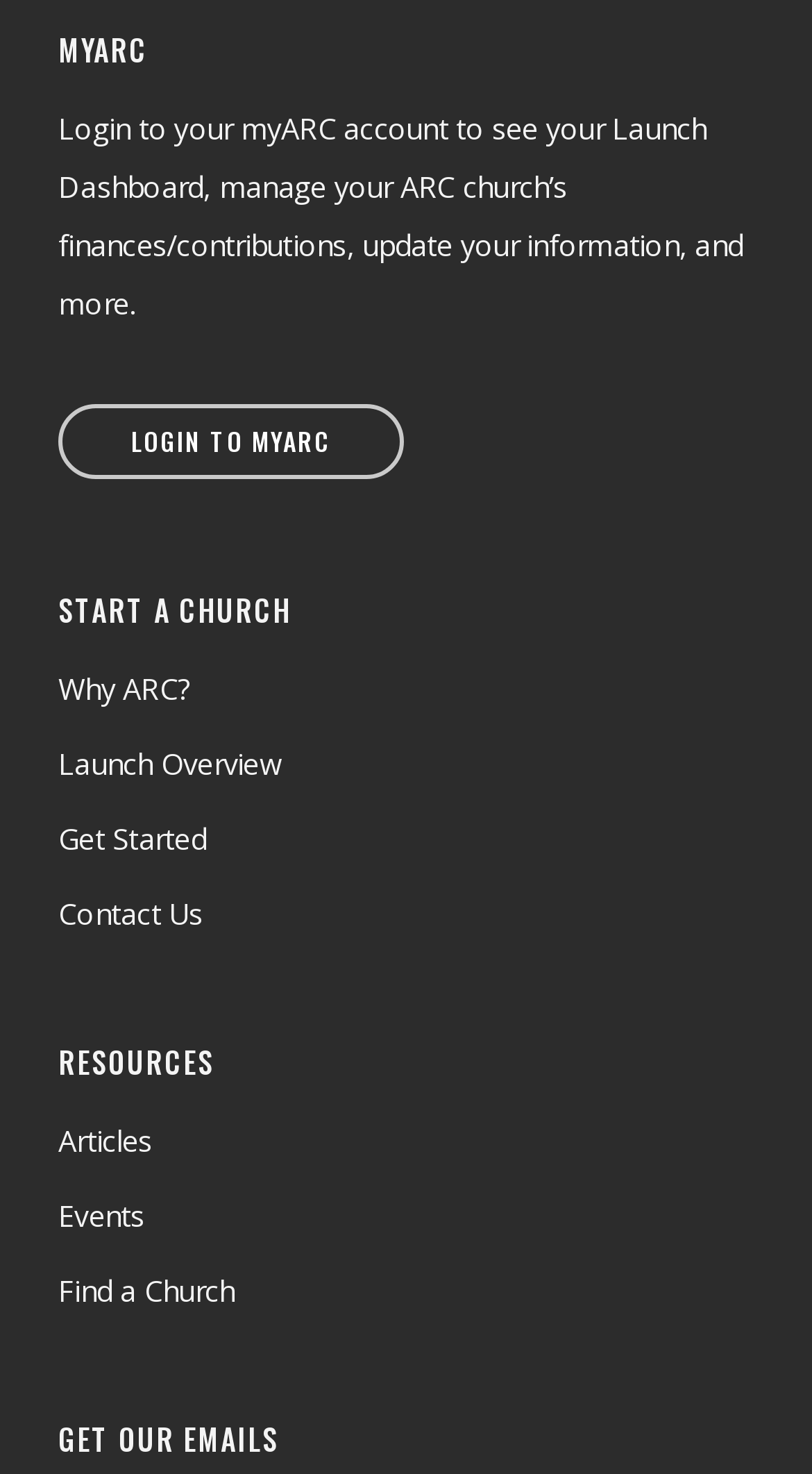Pinpoint the bounding box coordinates of the element to be clicked to execute the instruction: "Subscribe to our emails".

[0.072, 0.959, 0.928, 0.994]